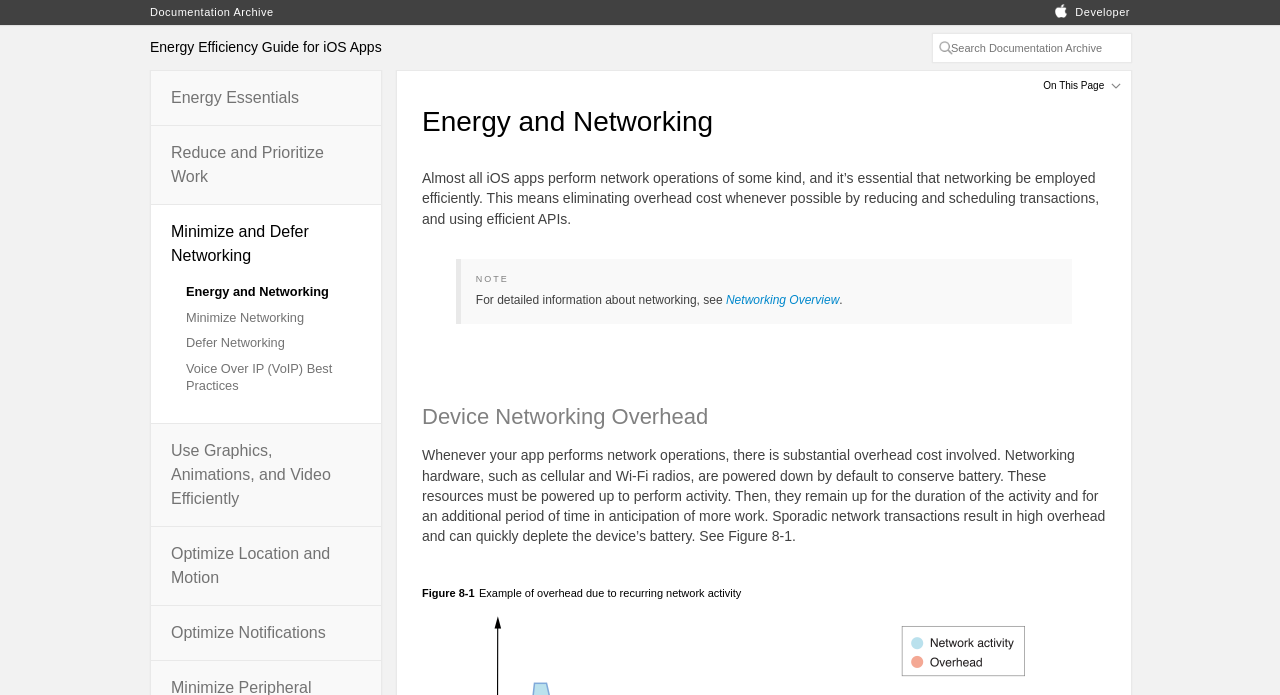Respond with a single word or phrase to the following question:
What is the consequence of sporadic network transactions?

Quickly deplete battery